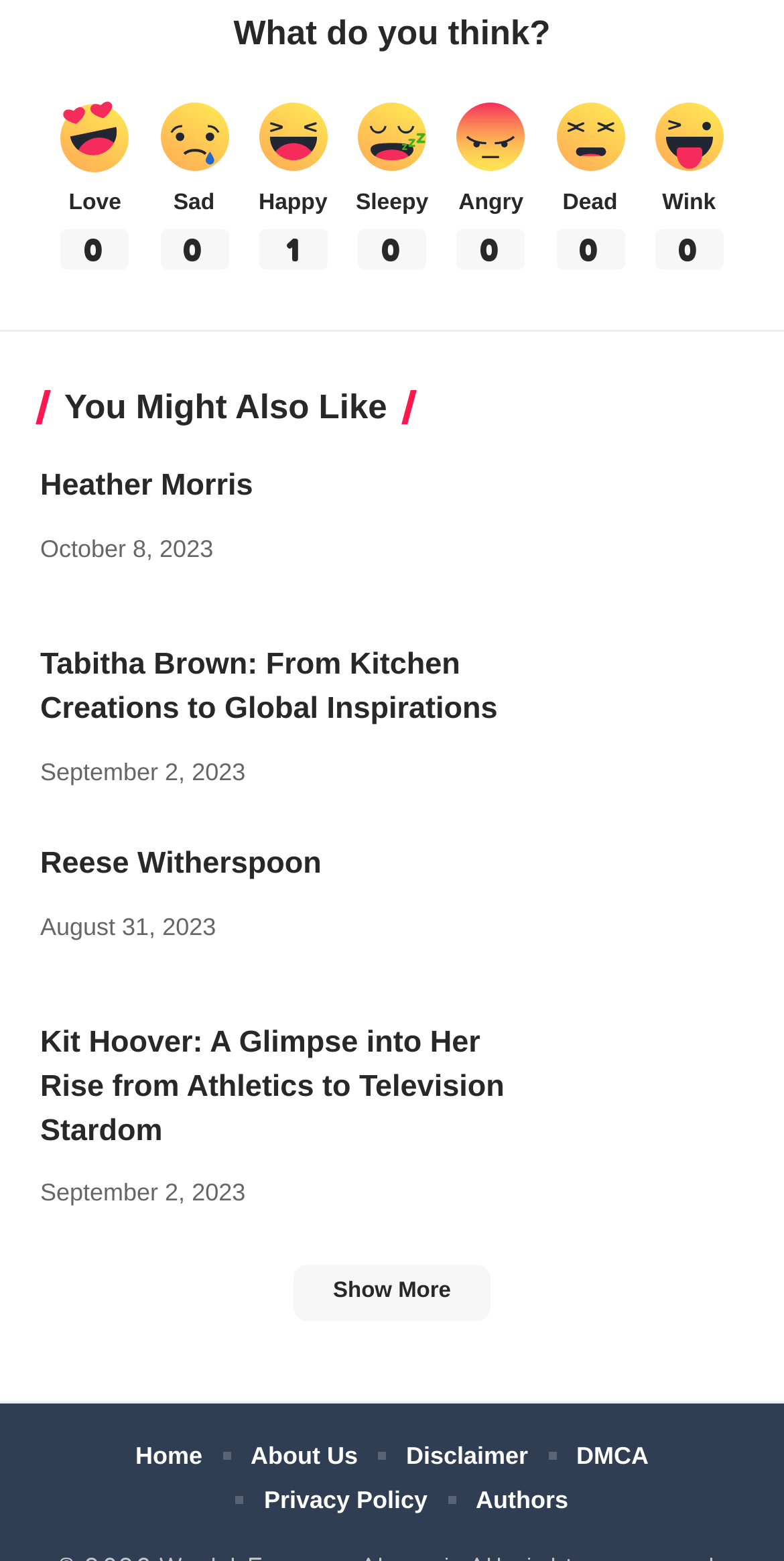Given the description "Disclaimer", provide the bounding box coordinates of the corresponding UI element.

[0.518, 0.918, 0.674, 0.946]